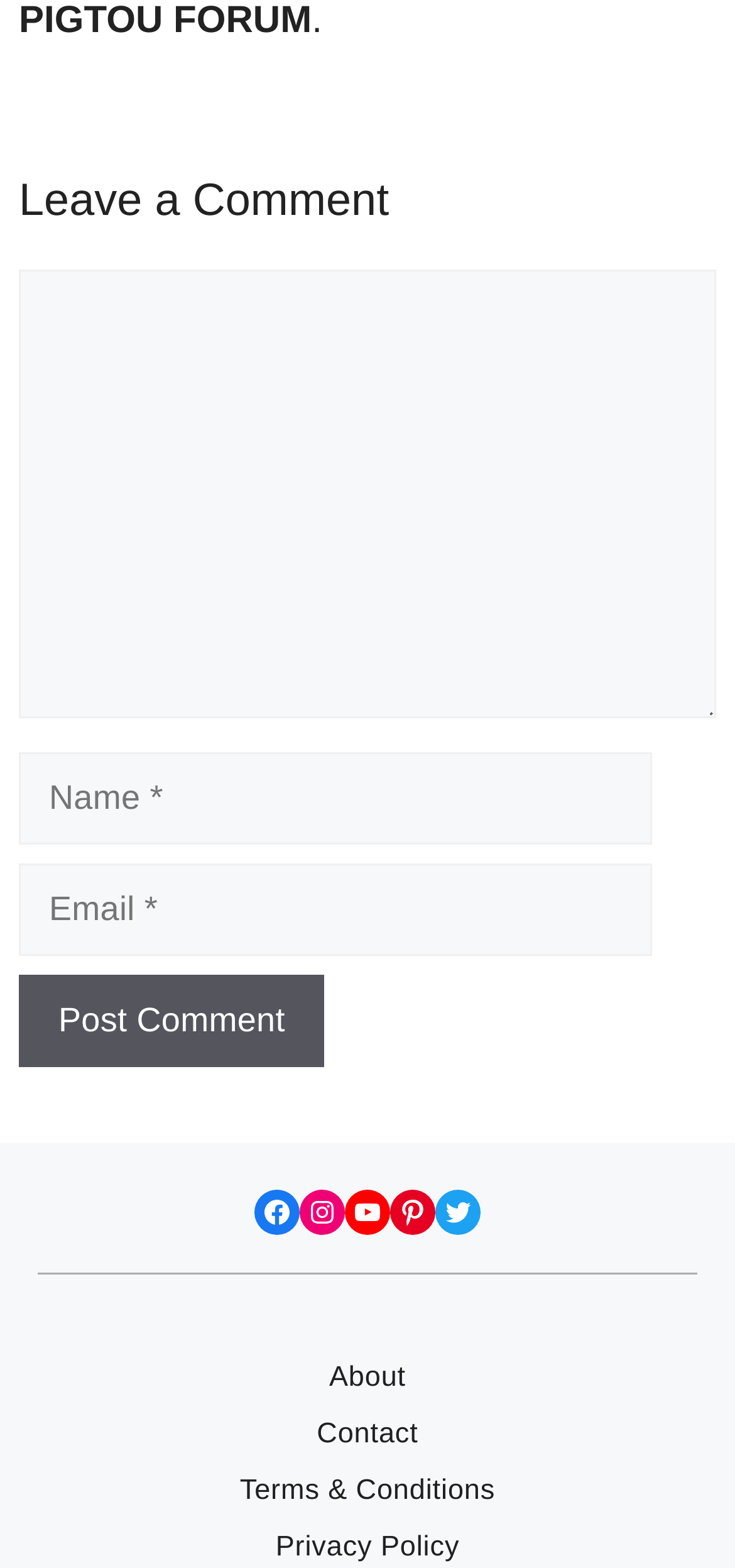Identify the coordinates of the bounding box for the element described below: "Privacy Policy". Return the coordinates as four float numbers between 0 and 1: [left, top, right, bottom].

[0.375, 0.976, 0.625, 0.997]